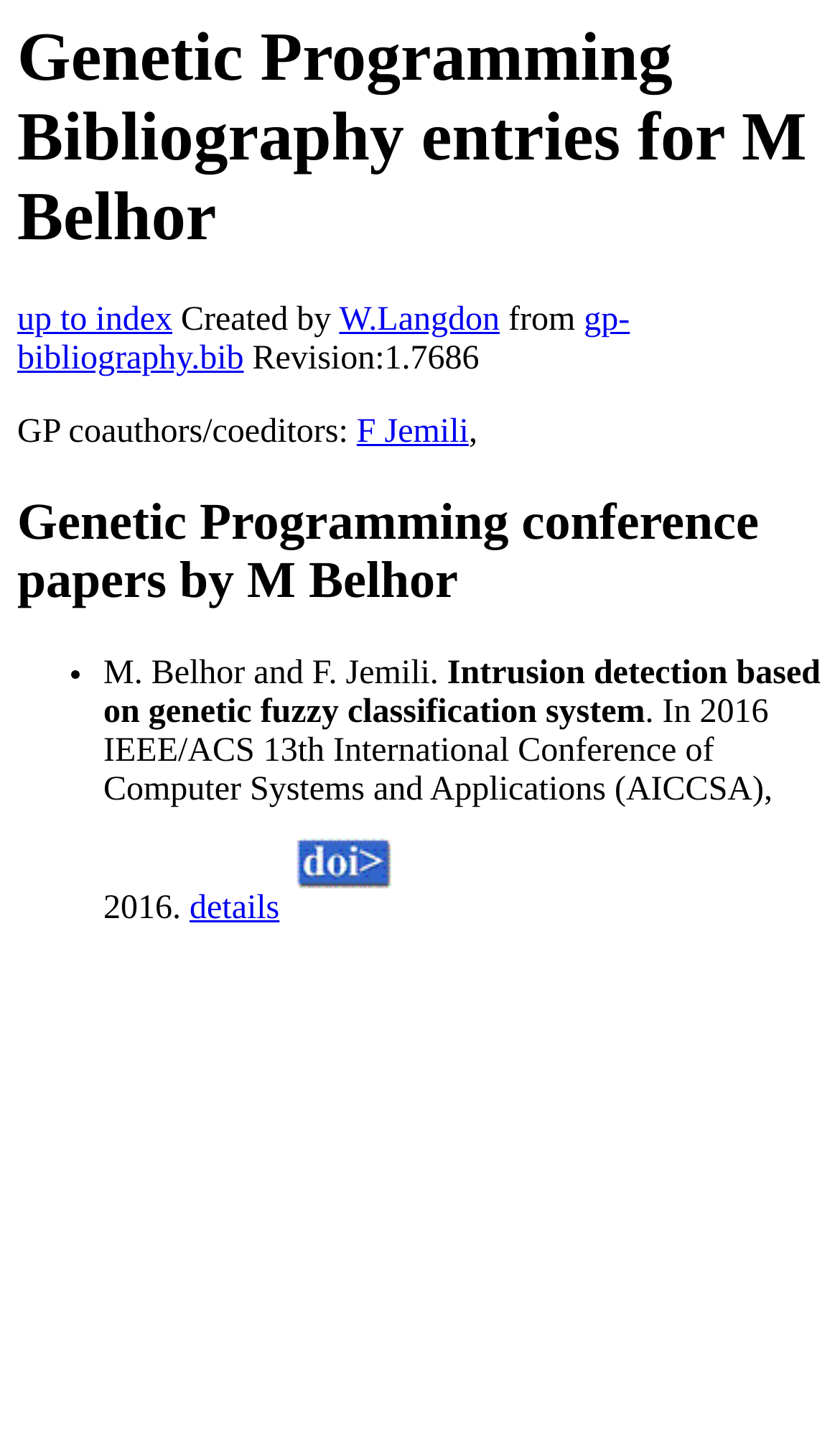Create a detailed narrative of the webpage’s visual and textual elements.

The webpage appears to be a bibliography page for Genetic Programming, specifically focused on the works of M Belhor. At the top, there is a heading that reads "Genetic Programming Bibliography entries for M Belhor". Below this heading, there are links to navigate to the index and to access a bibliography file, along with some information about the page's creation and revision.

On the left side of the page, there is a section that lists the coauthors or coeditors of M Belhor, including F Jemili. Below this section, there is another heading that reads "Genetic Programming conference papers by M Belhor". This section contains a list of conference papers, each marked with a bullet point. The first paper listed is "Intrusion detection based on genetic fuzzy classification system" by M. Belhor and F. Jemili, which was presented at the 2016 IEEE/ACS 13th International Conference of Computer Systems and Applications (AICCSA). There are links to access more details about the paper, as well as an image, likely a PDF or document icon, next to the links.